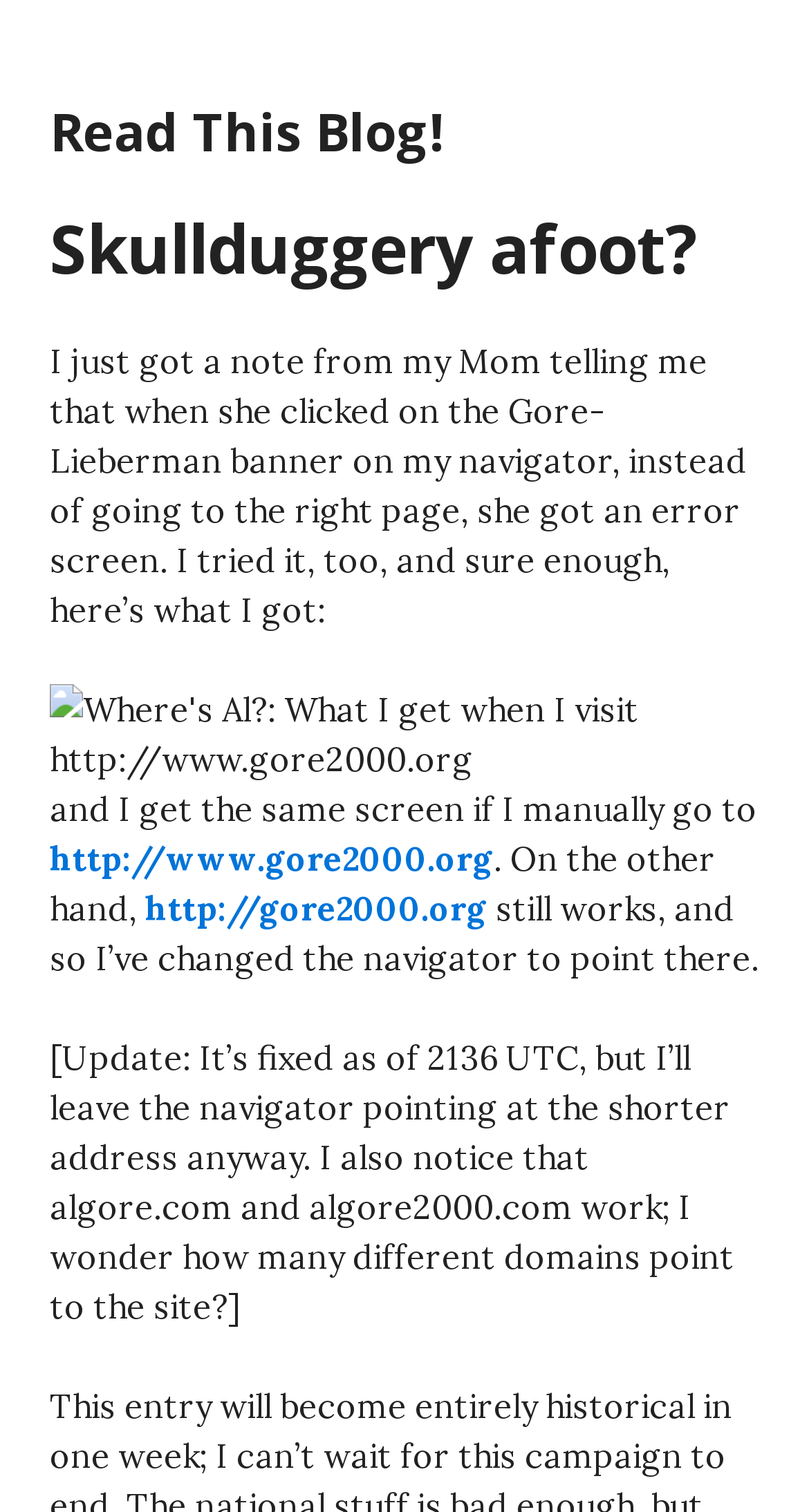Refer to the image and answer the question with as much detail as possible: How many domains point to the site?

The author wonders how many different domains point to the site, but the exact number is not specified in the text.